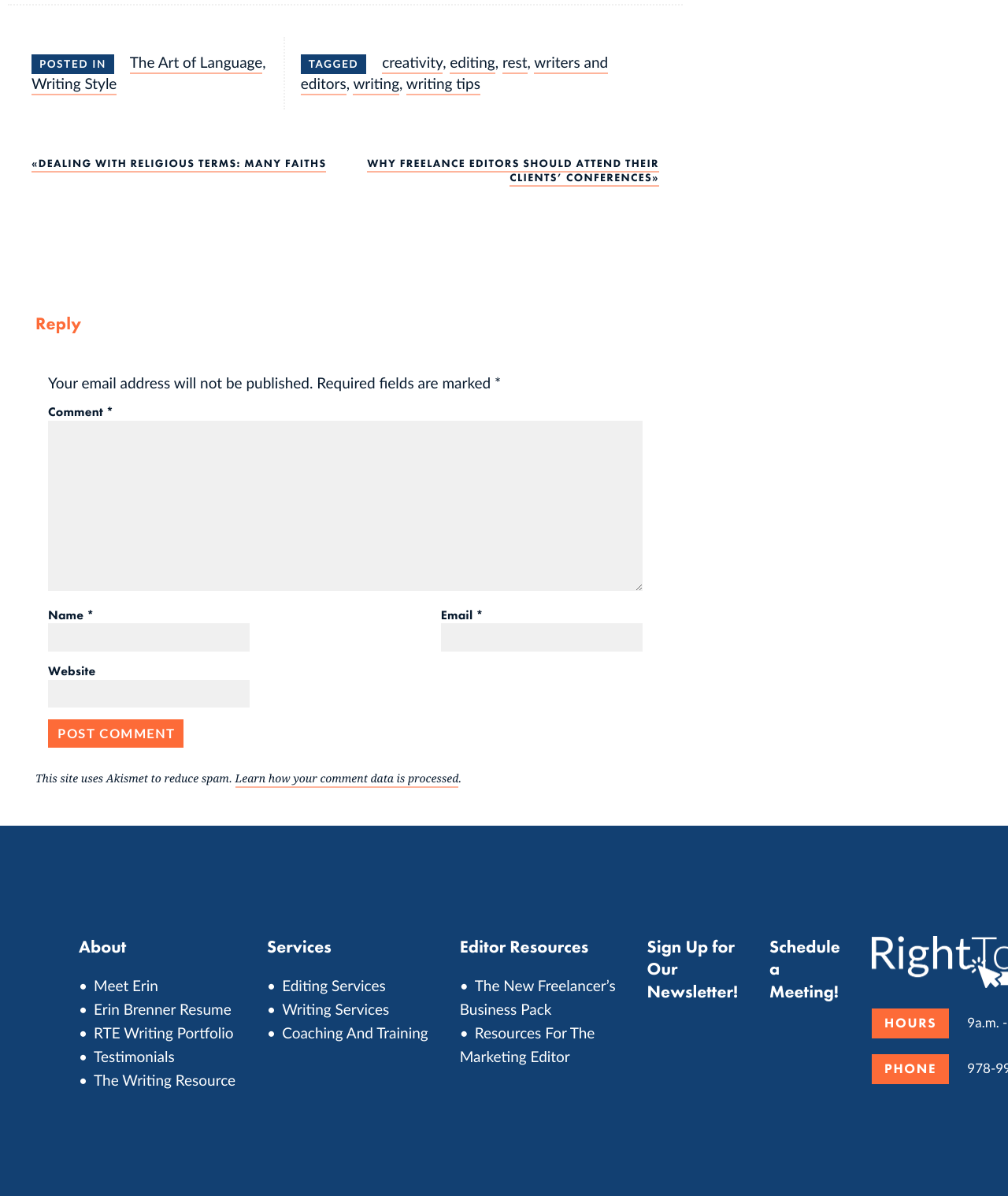Identify the bounding box coordinates of the clickable section necessary to follow the following instruction: "Enter your comment in the 'Comment' field". The coordinates should be presented as four float numbers from 0 to 1, i.e., [left, top, right, bottom].

[0.048, 0.352, 0.637, 0.494]